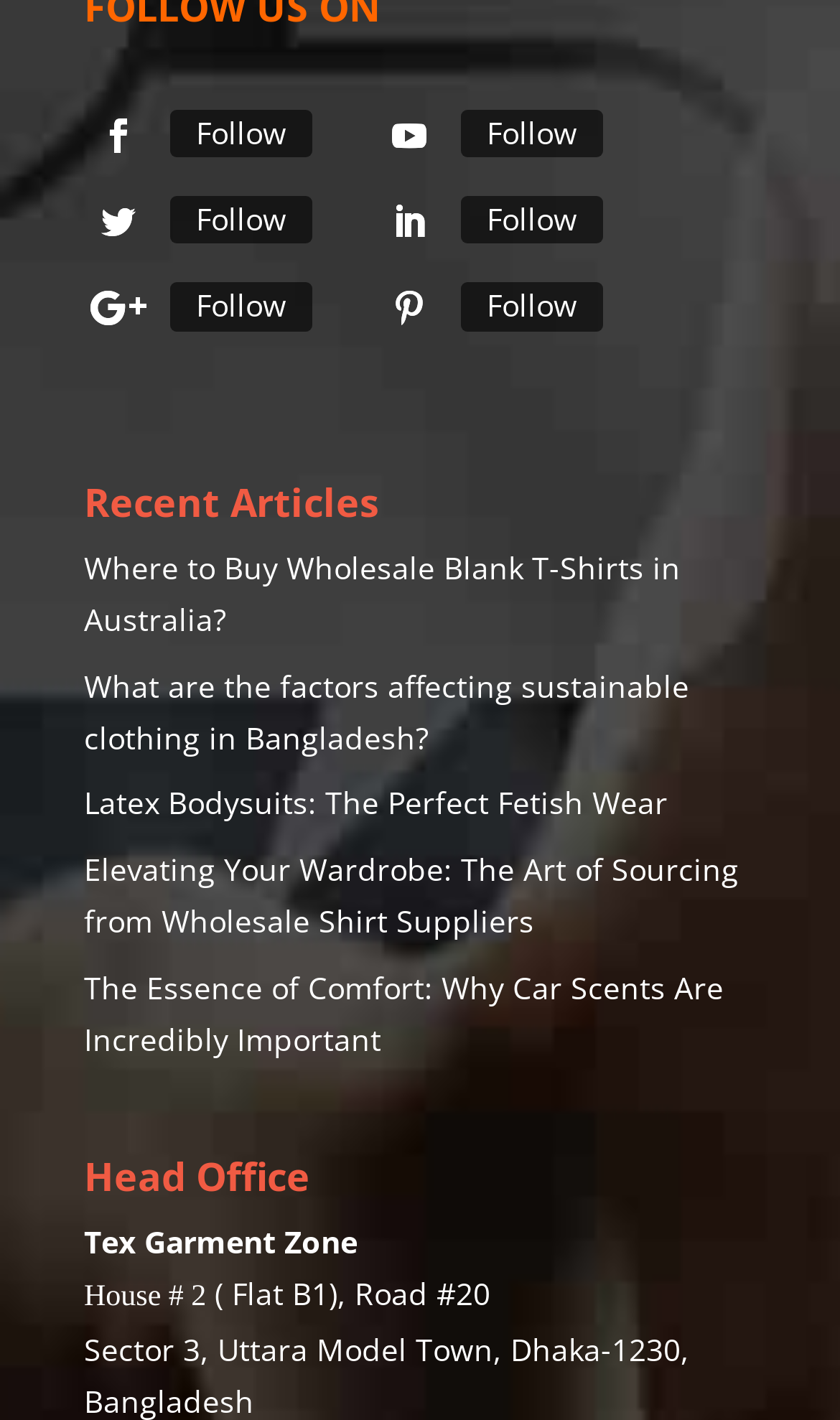Provide the bounding box coordinates of the UI element that matches the description: "LinkedIn".

[0.446, 0.193, 0.528, 0.242]